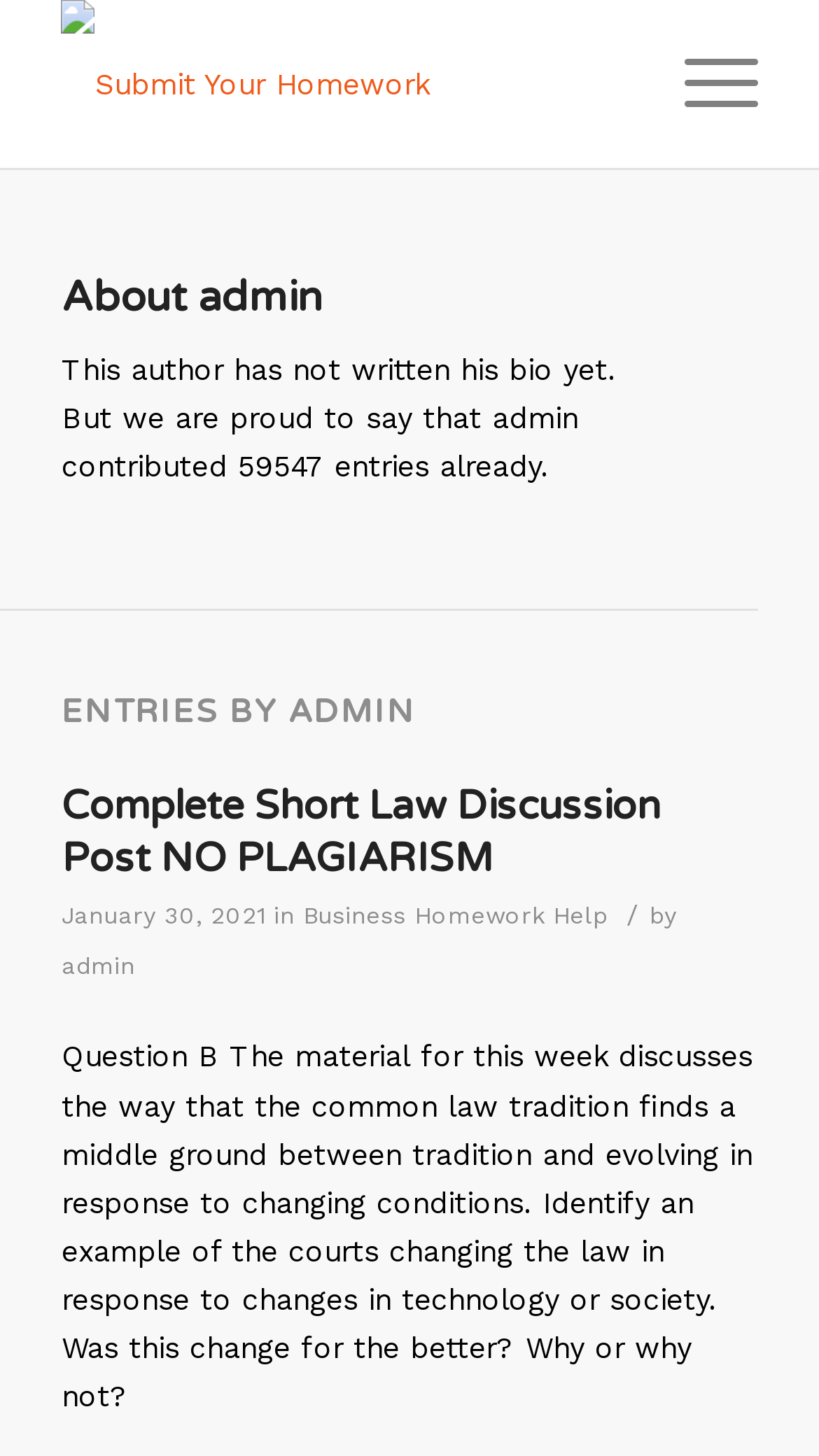What is the name of the author?
Please answer using one word or phrase, based on the screenshot.

admin